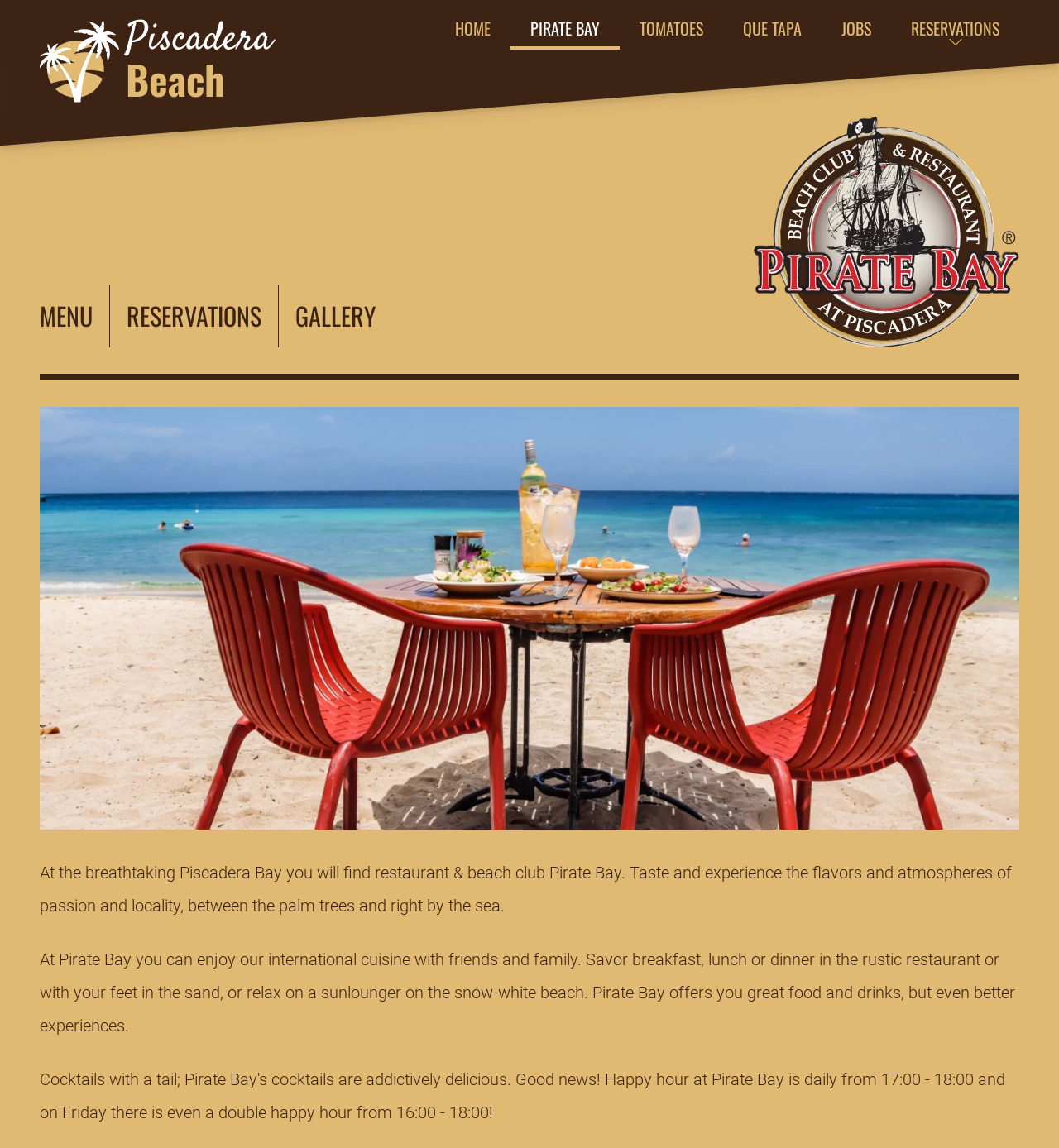Pinpoint the bounding box coordinates of the element that must be clicked to accomplish the following instruction: "Click on HOME menu". The coordinates should be in the format of four float numbers between 0 and 1, i.e., [left, top, right, bottom].

[0.411, 0.009, 0.482, 0.043]